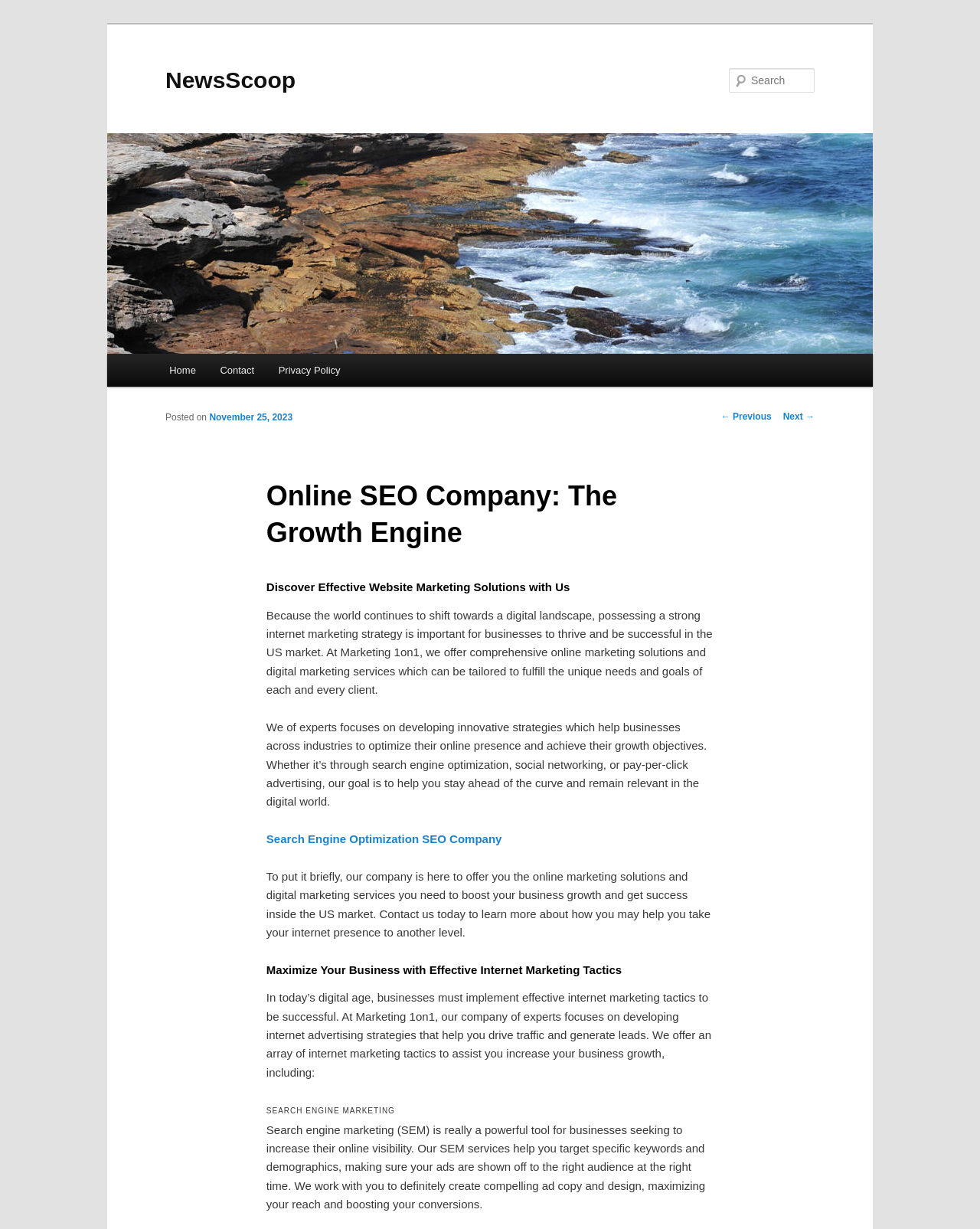What is the goal of the company's online marketing strategies?
Kindly offer a comprehensive and detailed response to the question.

I inferred the answer by reading the static text element that states 'our goal is to help you stay ahead of the curve and remain relevant in the digital world.' This suggests that the company's online marketing strategies aim to help businesses stay ahead of the curve and remain competitive in the digital market.